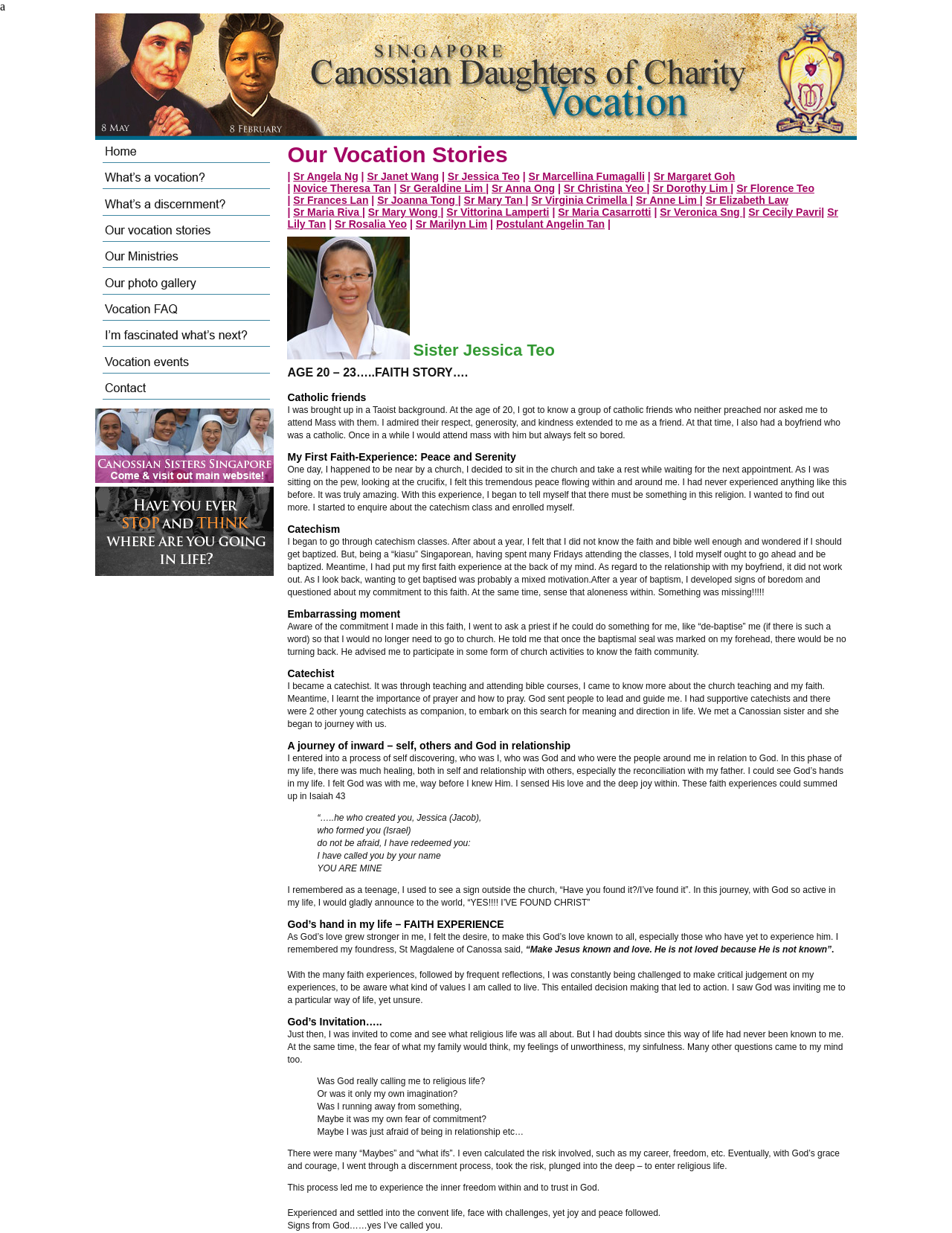Analyze the image and answer the question with as much detail as possible: 
What is the Bible verse mentioned in the vocation story?

The vocation story mentions a Bible verse, which is Isaiah 43. This is indicated by the text 'These faith experiences could summed up in Isaiah 43'.